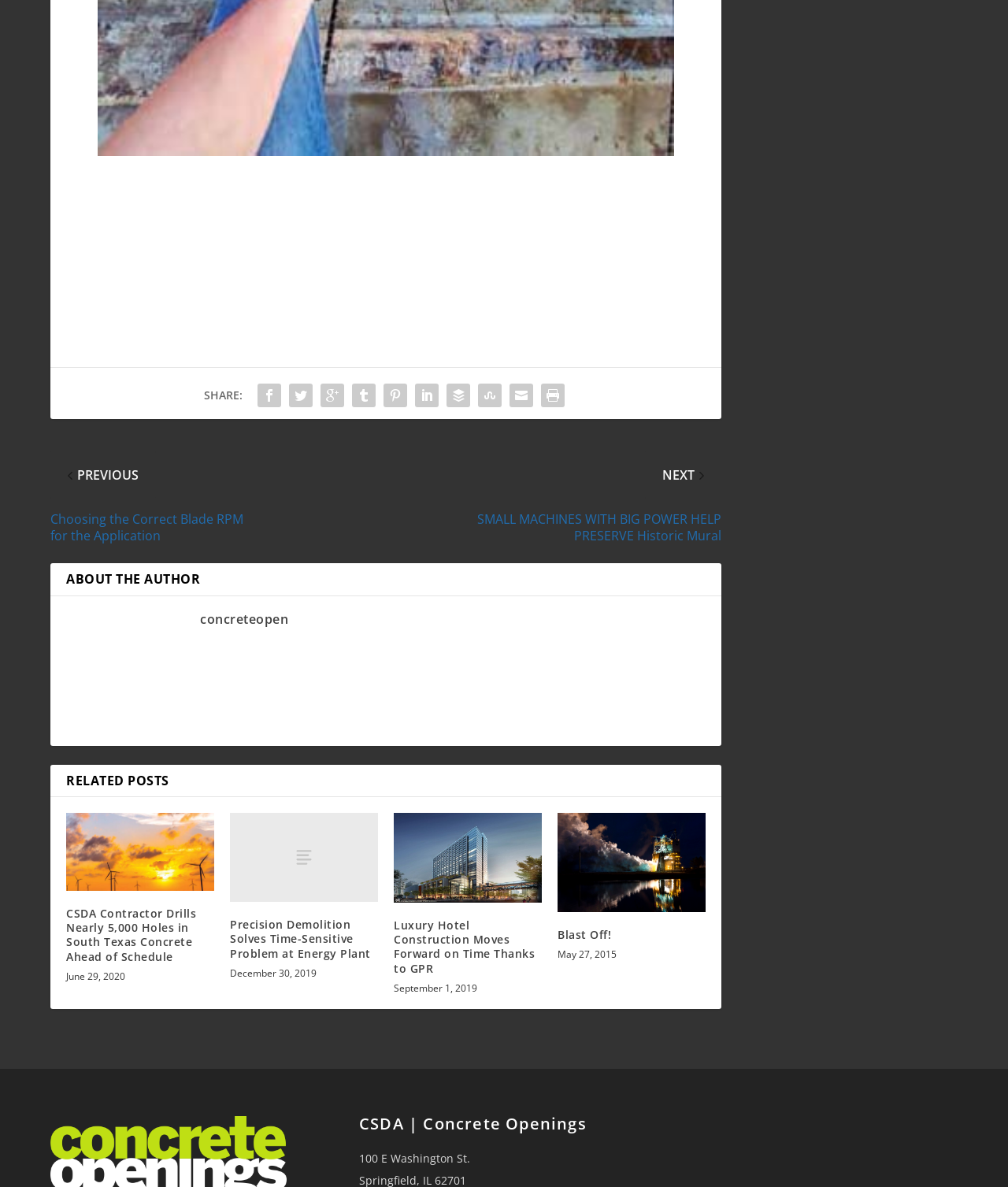What is the address of the CSDA?
Kindly give a detailed and elaborate answer to the question.

I found the address by looking at the bottom of the webpage, where it says '100 E Washington St' and 'Springfield, IL 62701', which is the address of the CSDA.